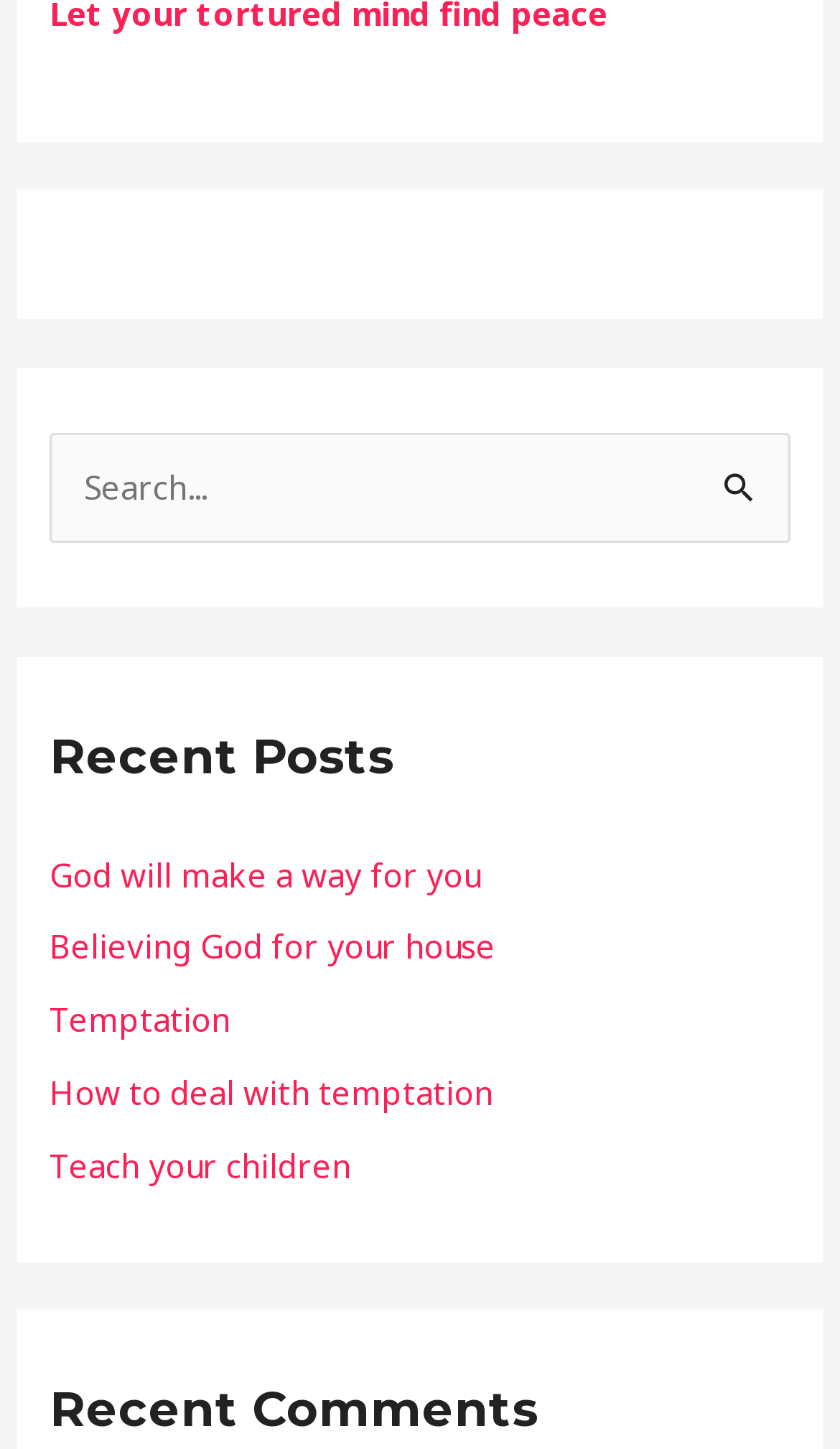How many sections are there on the webpage?
Using the image as a reference, answer with just one word or a short phrase.

3